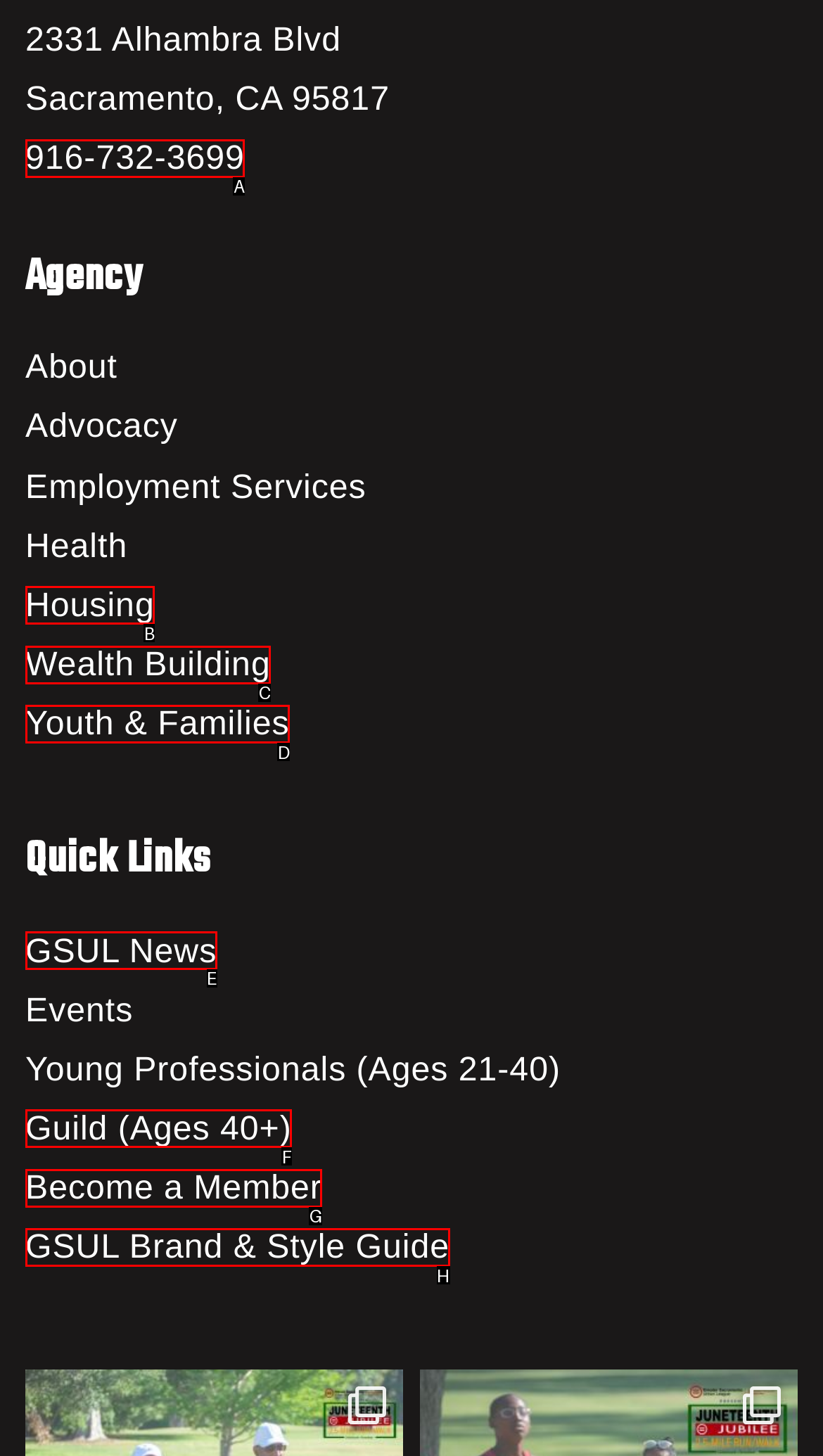Identify which HTML element matches the description: GSUL Brand & Style Guide
Provide your answer in the form of the letter of the correct option from the listed choices.

H